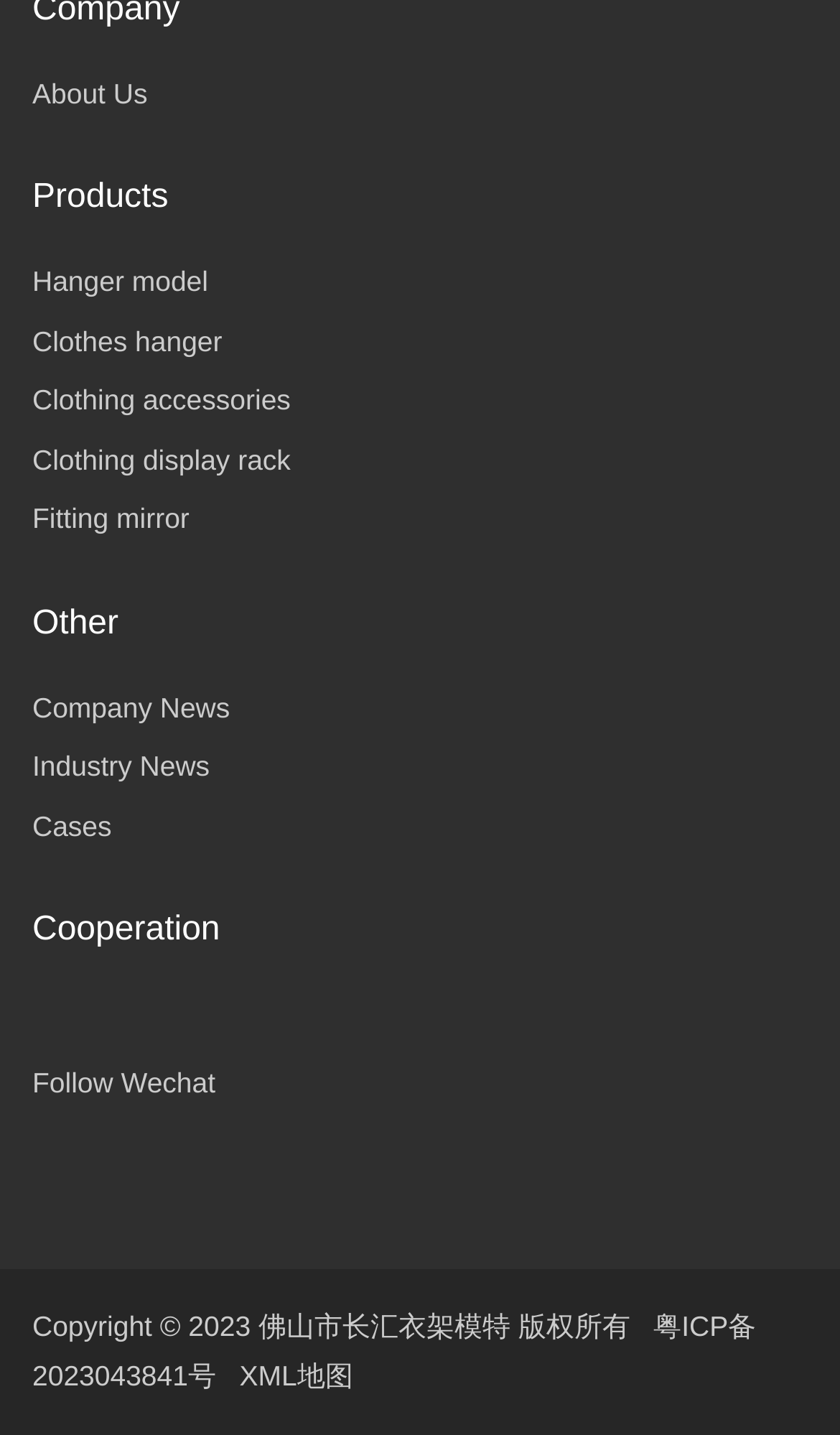What is the first product category?
By examining the image, provide a one-word or phrase answer.

Hanger model